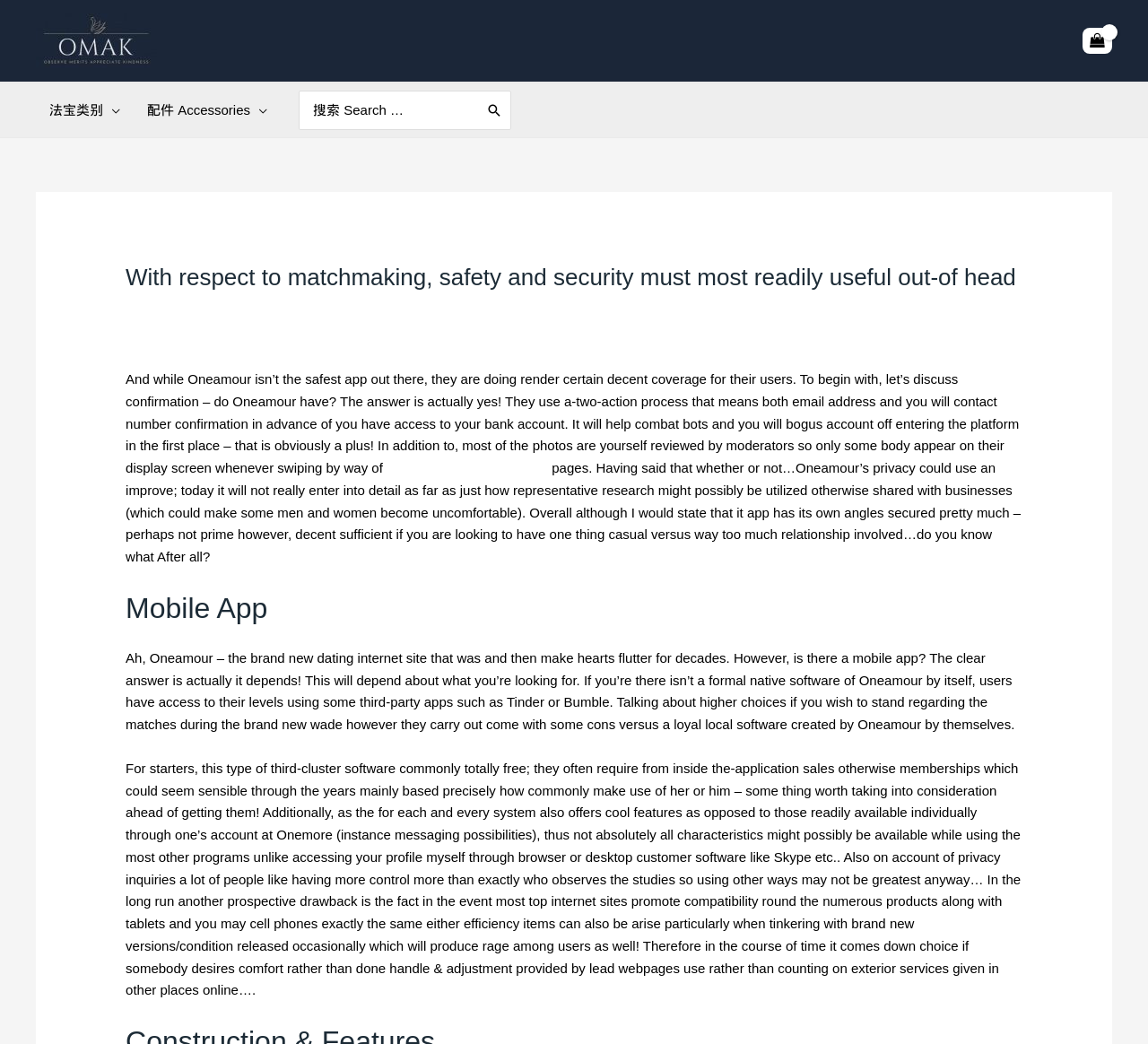Identify the bounding box for the UI element described as: "aria-label="View Shopping Cart, empty"". The coordinates should be four float numbers between 0 and 1, i.e., [left, top, right, bottom].

[0.943, 0.026, 0.969, 0.052]